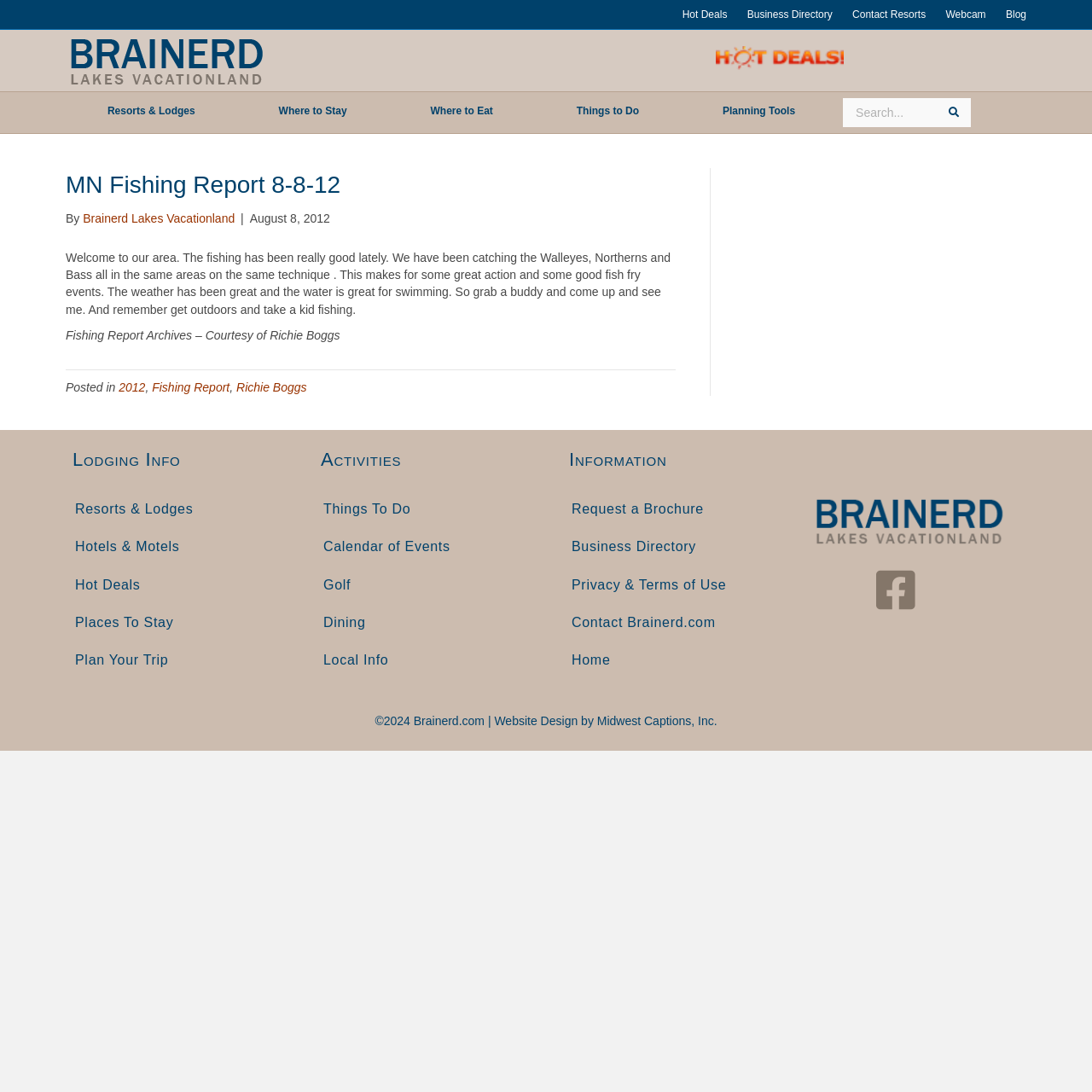Find the bounding box coordinates for the area that must be clicked to perform this action: "Read the MN Fishing Report 8-8-12".

[0.06, 0.154, 0.618, 0.185]